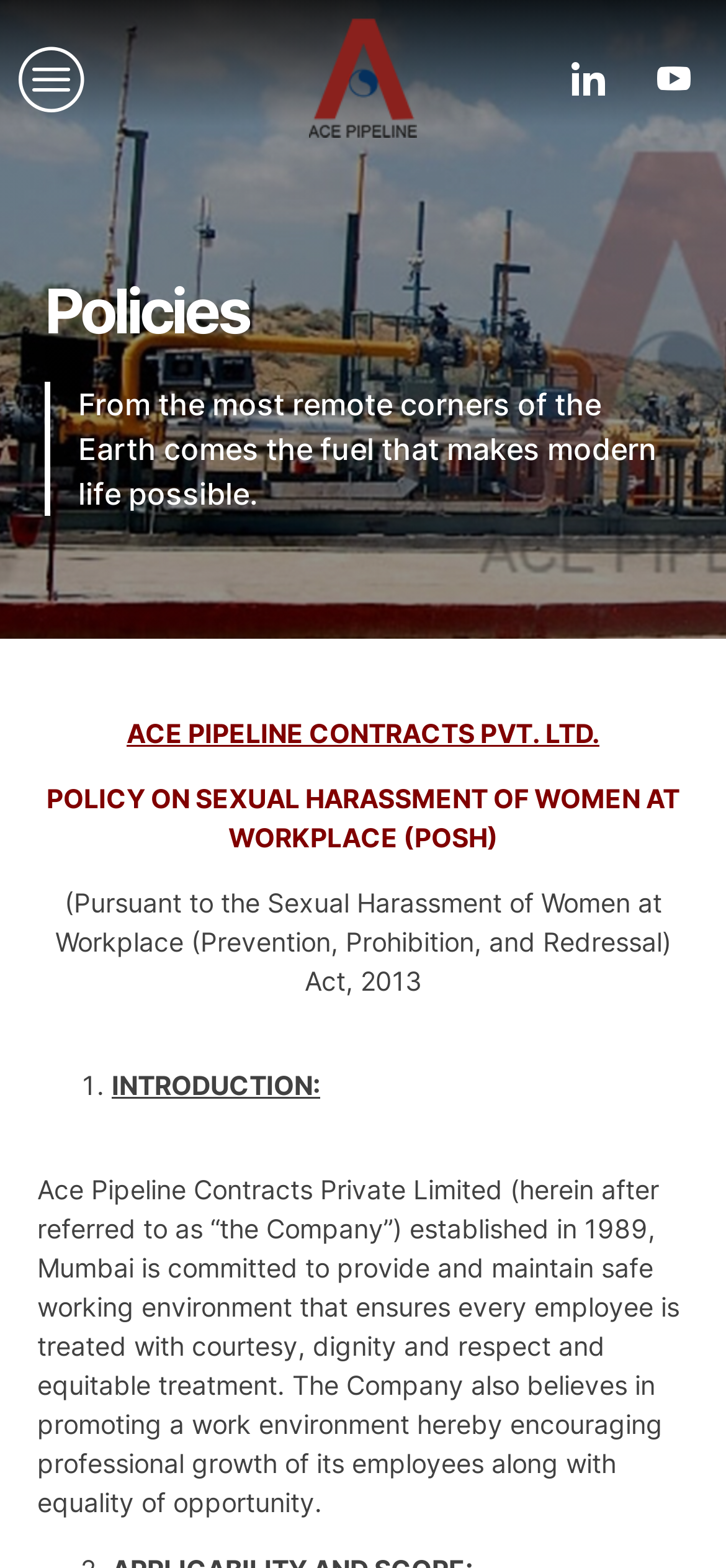Use a single word or phrase to answer the following:
What is the year the company was established?

1989